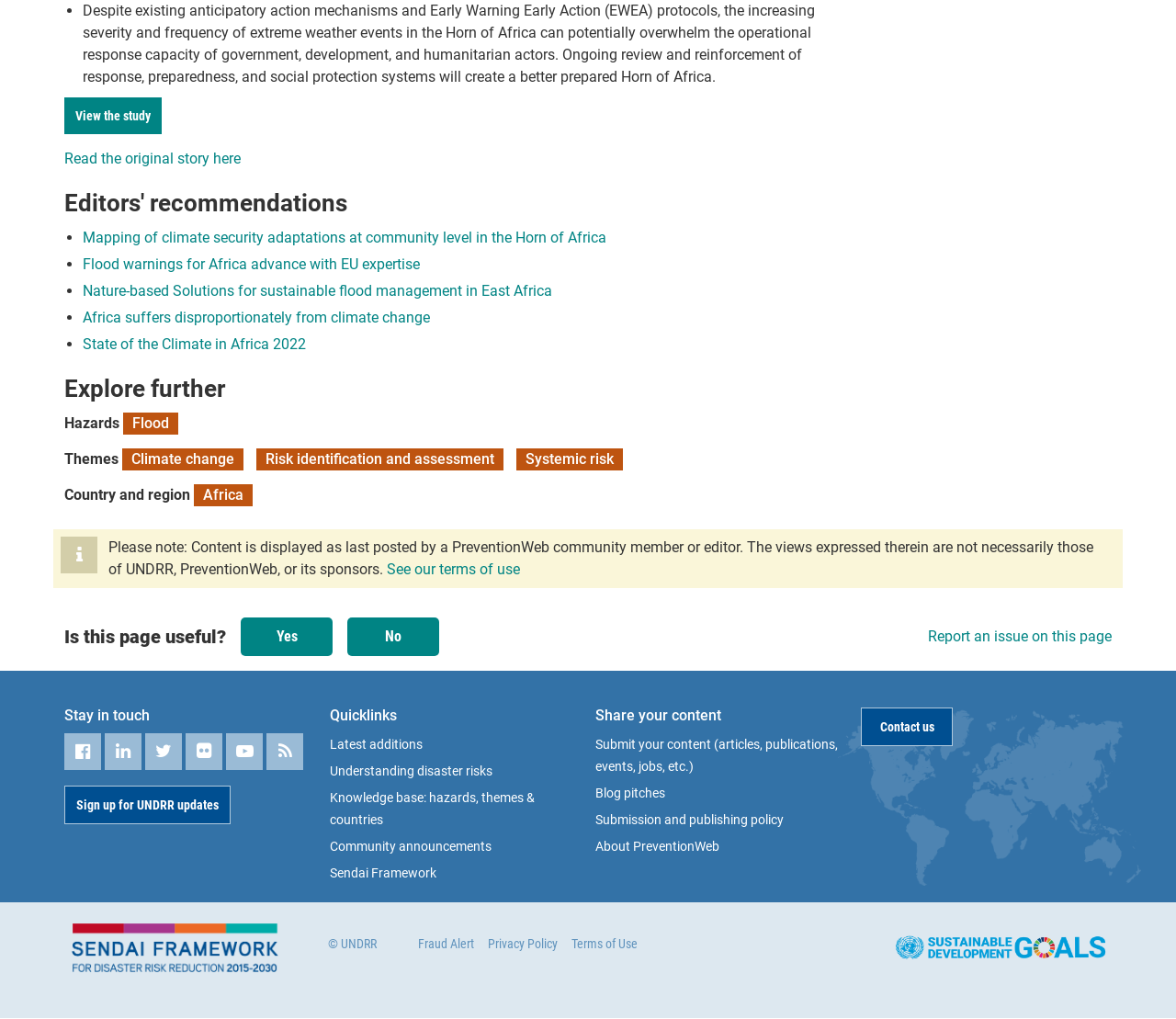What can users do in the 'Explore further' section?
Please give a detailed and elaborate answer to the question based on the image.

The 'Explore further' section contains links to related topics such as 'Hazards', 'Themes', and 'Country and region', which suggests that users can explore these topics further by clicking on the links.